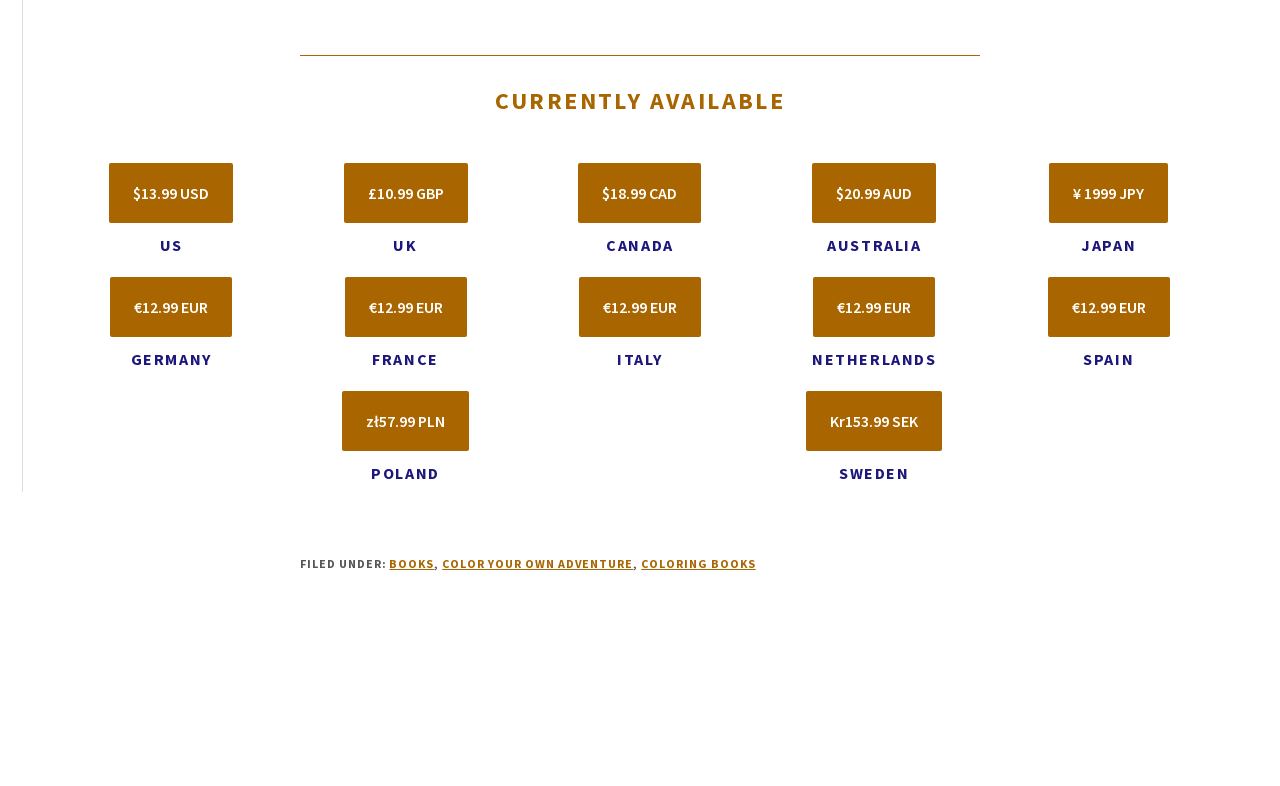Pinpoint the bounding box coordinates of the element you need to click to execute the following instruction: "Explore the coloring books category". The bounding box should be represented by four float numbers between 0 and 1, in the format [left, top, right, bottom].

[0.501, 0.707, 0.59, 0.726]